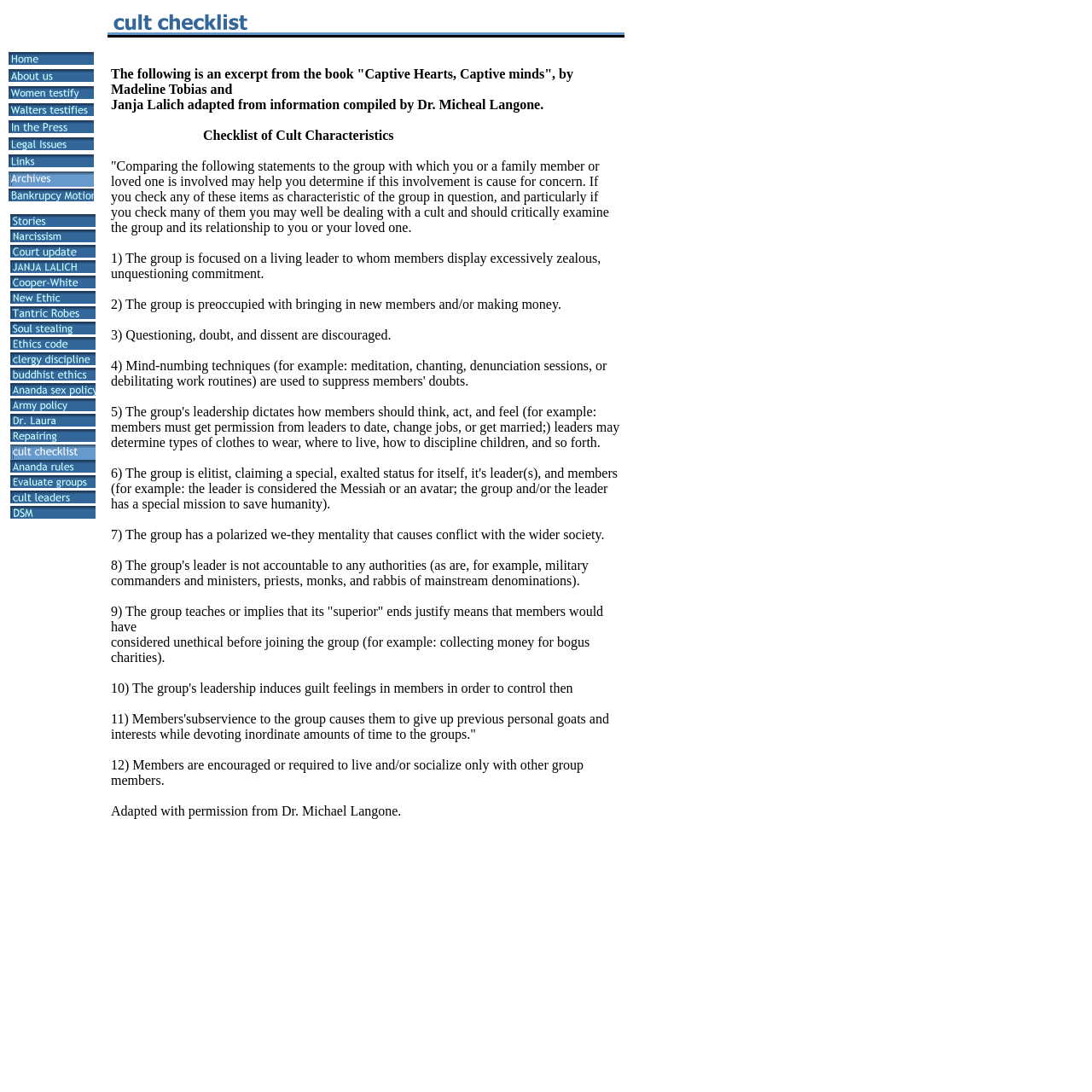Locate the bounding box coordinates of the area to click to fulfill this instruction: "Check Metacritic score". The bounding box should be presented as four float numbers between 0 and 1, in the order [left, top, right, bottom].

None